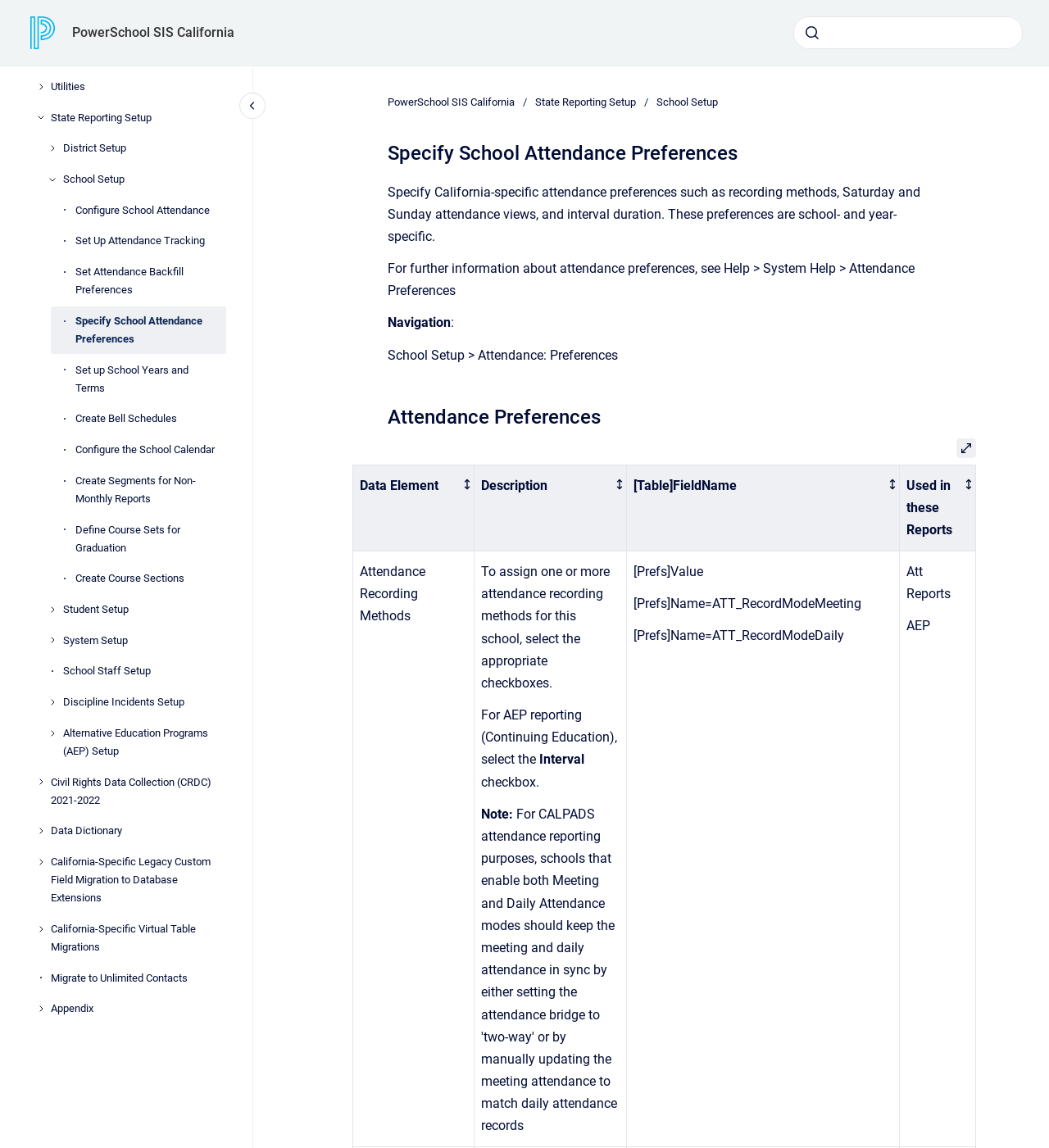Please specify the bounding box coordinates in the format (top-left x, top-left y, bottom-right x, bottom-right y), with values ranging from 0 to 1. Identify the bounding box for the UI component described as follows: Vis full innførsel

None